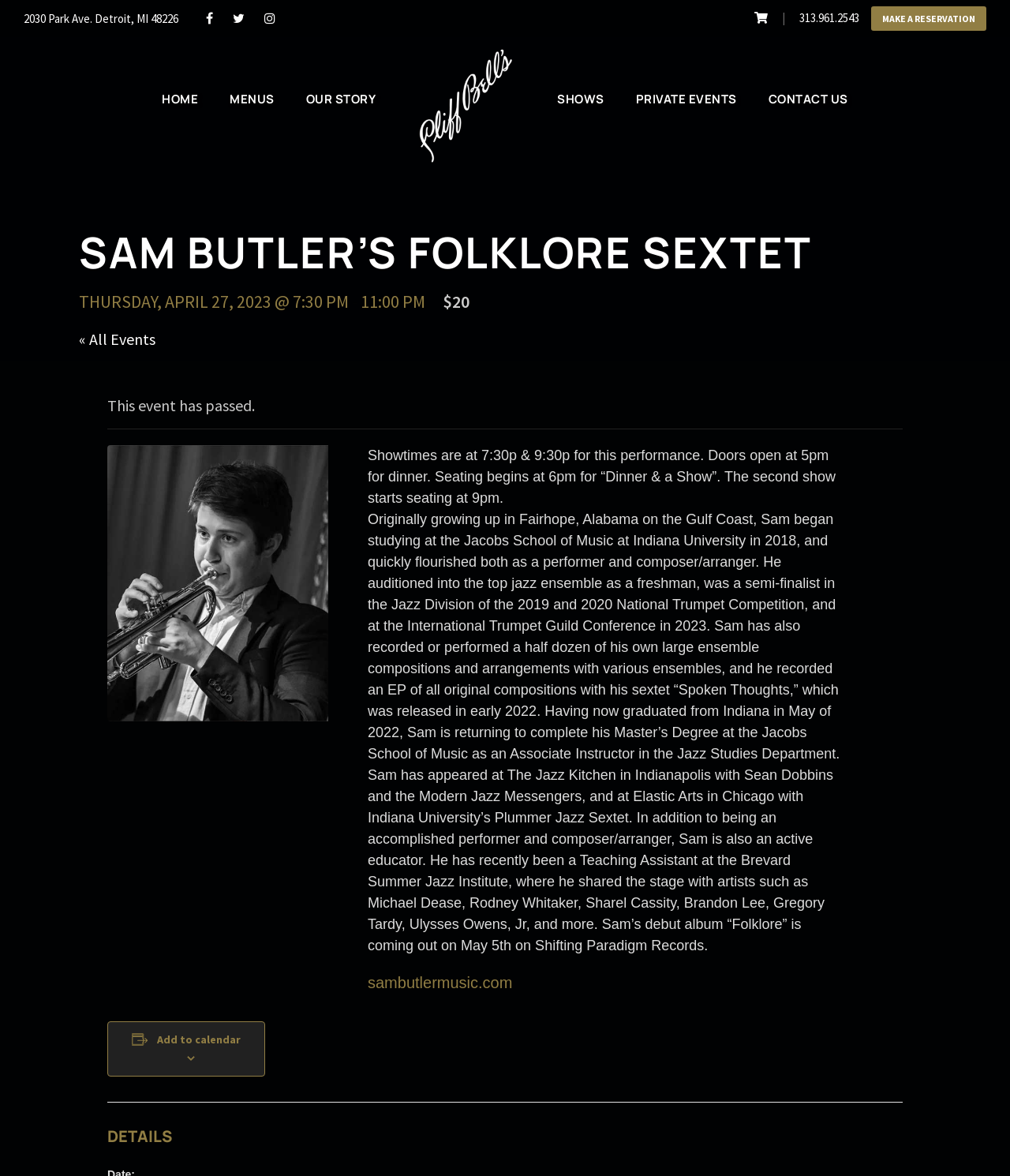Answer the question with a brief word or phrase:
What is the address of Cliff Bell's?

2030 Park Ave. Detroit, MI 48226